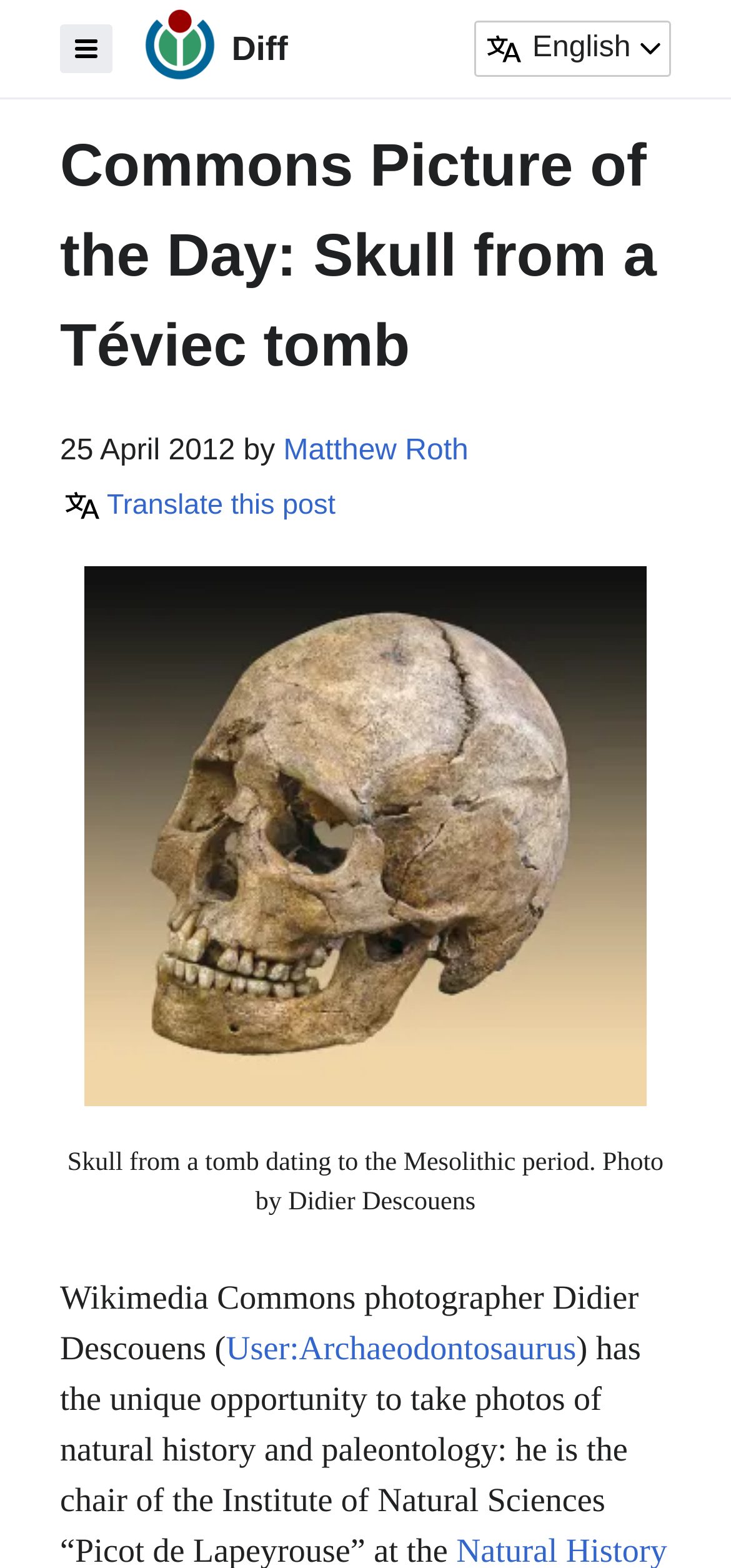Specify the bounding box coordinates of the area to click in order to execute this command: 'Read the description of the picture of the day'. The coordinates should consist of four float numbers ranging from 0 to 1, and should be formatted as [left, top, right, bottom].

[0.082, 0.077, 0.918, 0.249]